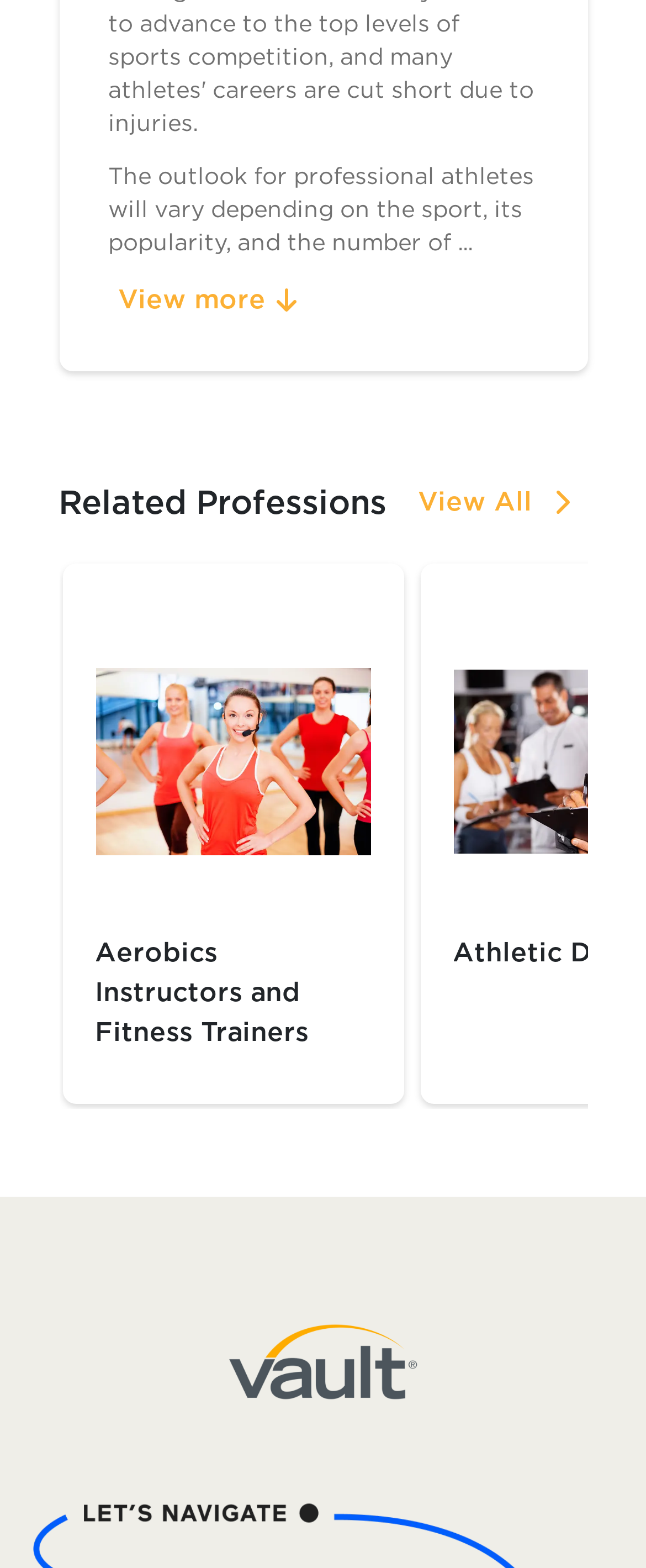Using the details in the image, give a detailed response to the question below:
How many related professions are shown?

I counted the number of related professions by looking at the group element '1 / 27' which indicates that there are 27 related professions in total.